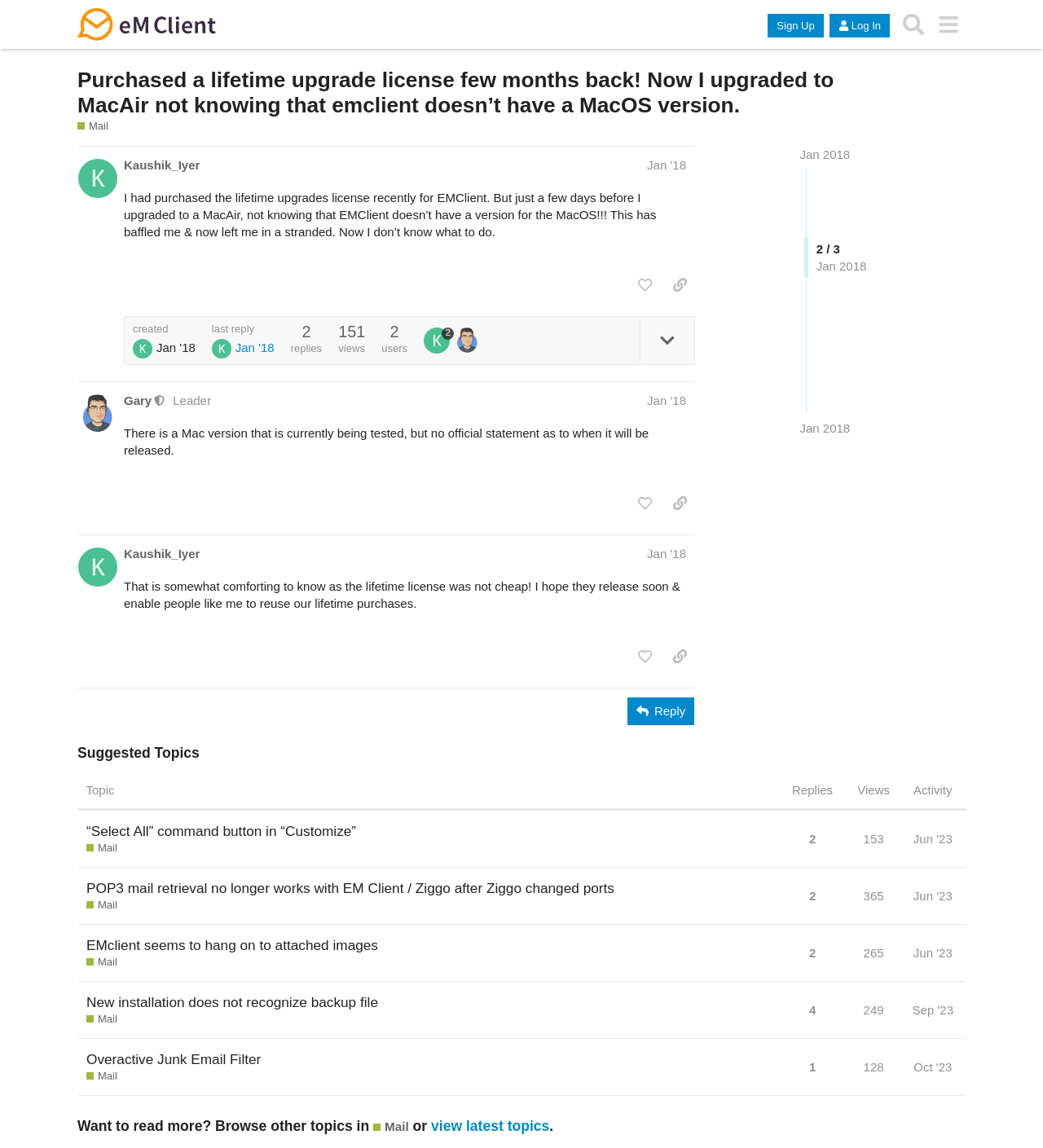Indicate the bounding box coordinates of the element that must be clicked to execute the instruction: "Click the 'Sign Up' button". The coordinates should be given as four float numbers between 0 and 1, i.e., [left, top, right, bottom].

[0.736, 0.012, 0.79, 0.033]